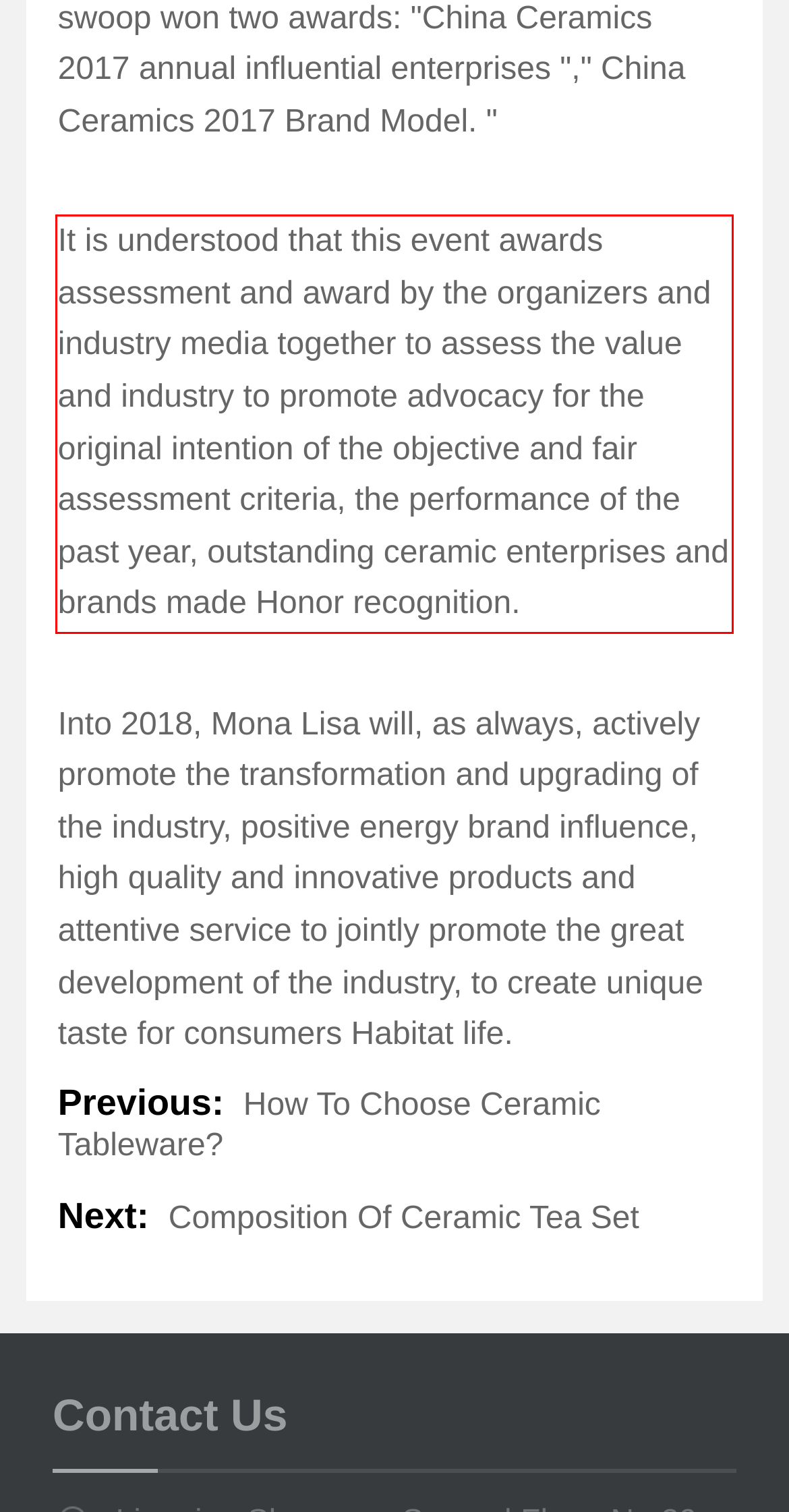Given a screenshot of a webpage with a red bounding box, extract the text content from the UI element inside the red bounding box.

It is understood that this event awards assessment and award by the organizers and industry media together to assess the value and industry to promote advocacy for the original intention of the objective and fair assessment criteria, the performance of the past year, outstanding ceramic enterprises and brands made Honor recognition.